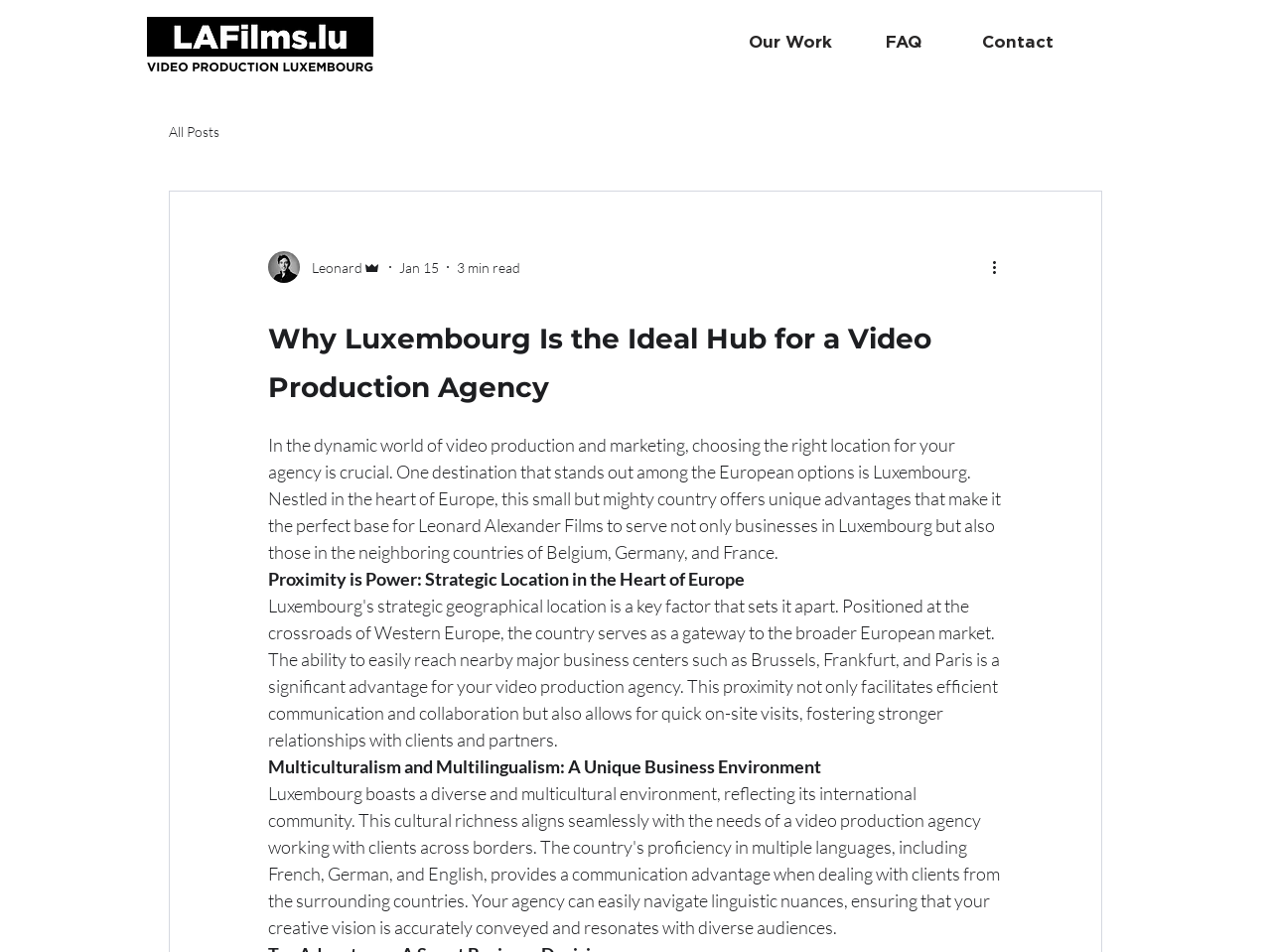Identify the bounding box of the UI element described as follows: "FAQ". Provide the coordinates as four float numbers in the range of 0 to 1 [left, top, right, bottom].

[0.666, 0.022, 0.755, 0.064]